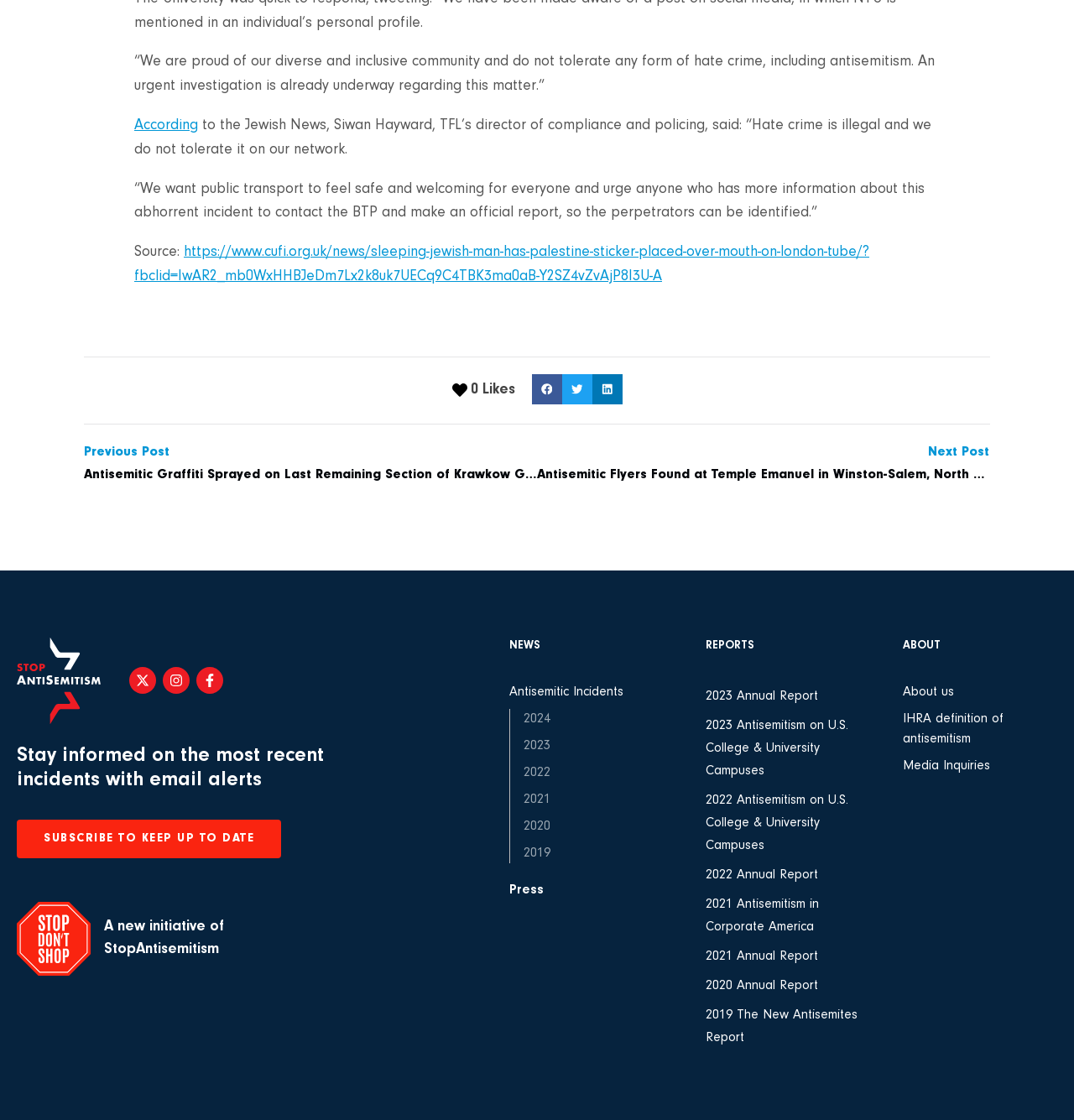Please identify the bounding box coordinates of the element on the webpage that should be clicked to follow this instruction: "Share on facebook". The bounding box coordinates should be given as four float numbers between 0 and 1, formatted as [left, top, right, bottom].

[0.495, 0.334, 0.523, 0.361]